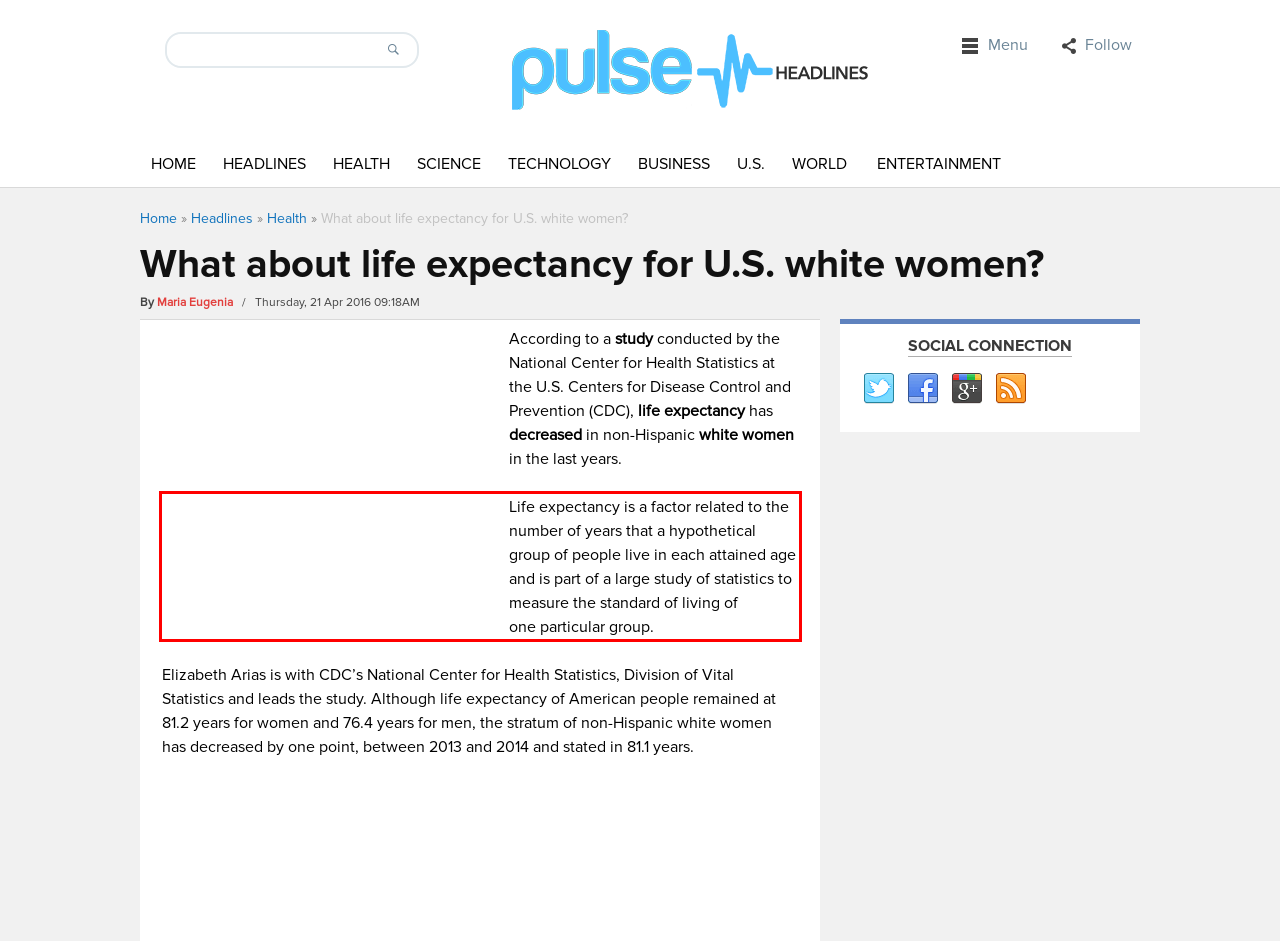You are provided with a screenshot of a webpage that includes a red bounding box. Extract and generate the text content found within the red bounding box.

Life expectancy is a factor related to the number of years that a hypothetical group of people live in each attained age and is part of a large study of statistics to measure the standard of living of one particular group.